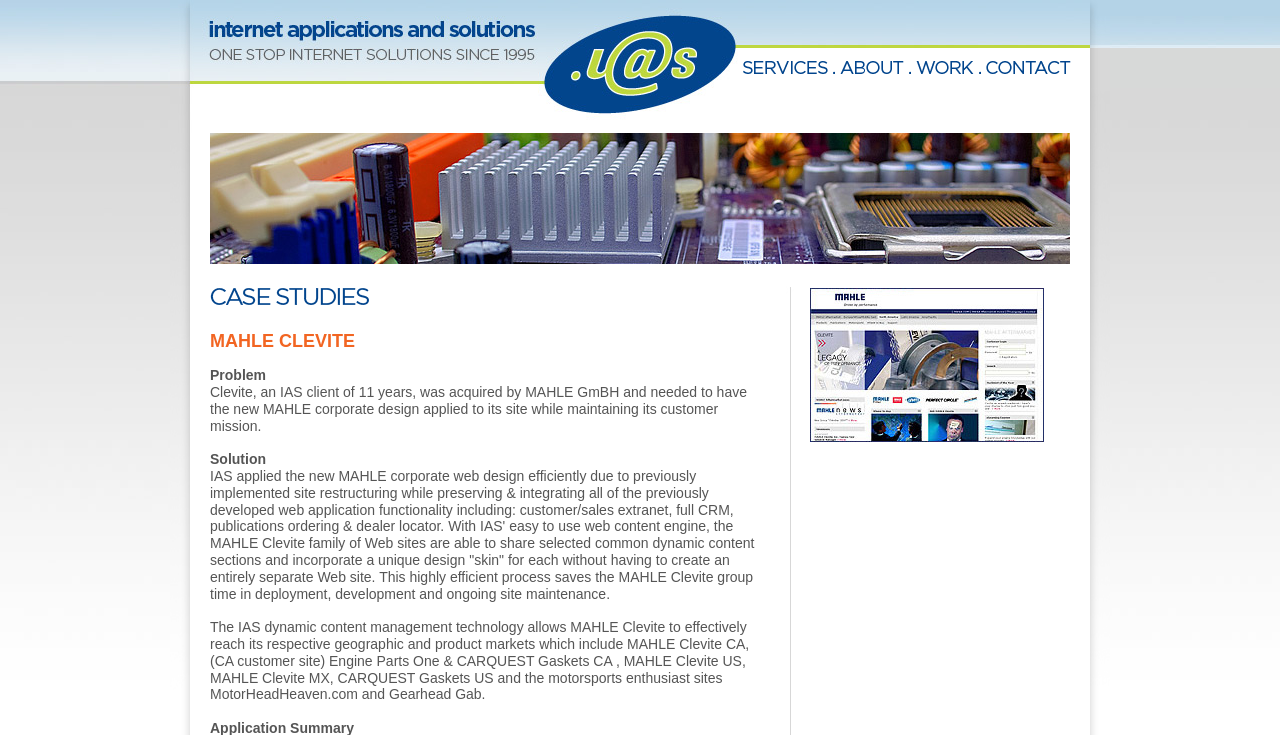Describe the webpage meticulously, covering all significant aspects.

The webpage is about IAS Ann Arbor - Applied Innovation, a company that offers various services including GreenHost Cloud & Virtual Host Services, Web Design, Application Development, and Mobile Apps, as well as OnSite IT Support Services.

At the top of the page, there is a logo image on the left, accompanied by a link on the right. Below the logo, there are four navigation links: SERVICES, ABOUT, WORK, and CONTACT, aligned horizontally.

Below the navigation links, there is a large image of a motherboard, taking up most of the width of the page. Above the image, there is a heading "CASE STUDIES" with a smaller image beside it.

The main content of the page is a case study about MAHLE CLEVITE, a client of IAS. The study is divided into three sections: Problem, Solution, and a link to the MAHLE CLEVITE website. The Problem section describes the challenge faced by MAHLE CLEVITE, while the Solution section explains how IAS applied the new MAHLE corporate web design to the site. The text is detailed and descriptive, highlighting the benefits of IAS's dynamic content management technology.

The MAHLE CLEVITE website link is accompanied by a small image, and there are several paragraphs of text that describe the features and benefits of the website. Overall, the webpage is focused on showcasing IAS's services and expertise through a specific case study.